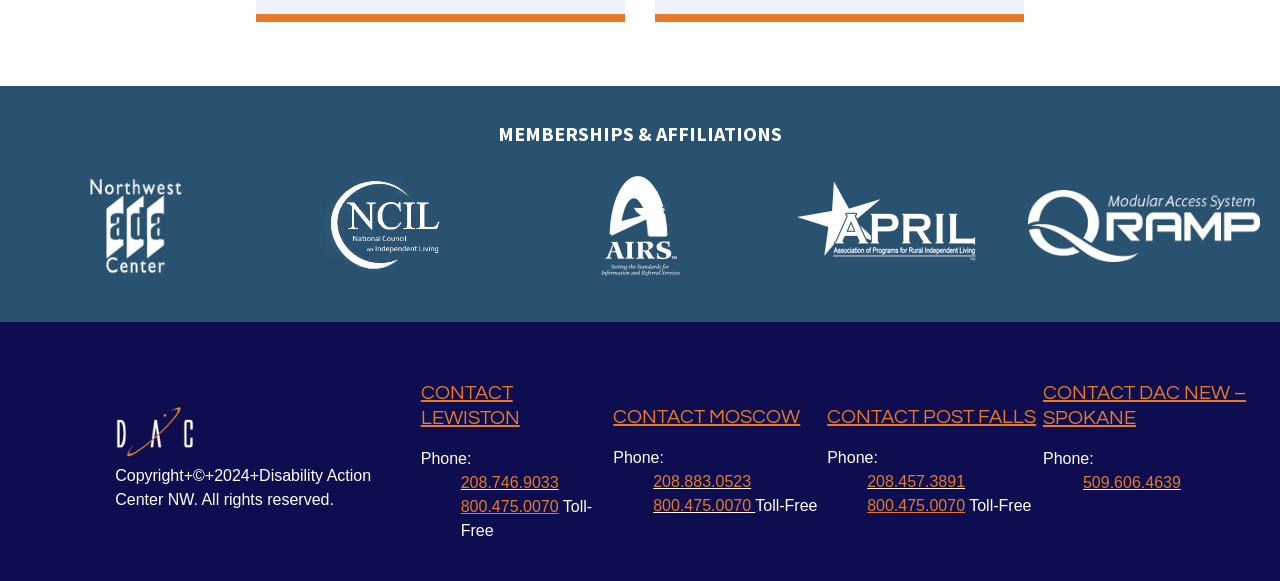Determine the bounding box coordinates for the clickable element to execute this instruction: "Call 208.883.0523". Provide the coordinates as four float numbers between 0 and 1, i.e., [left, top, right, bottom].

[0.51, 0.815, 0.587, 0.844]